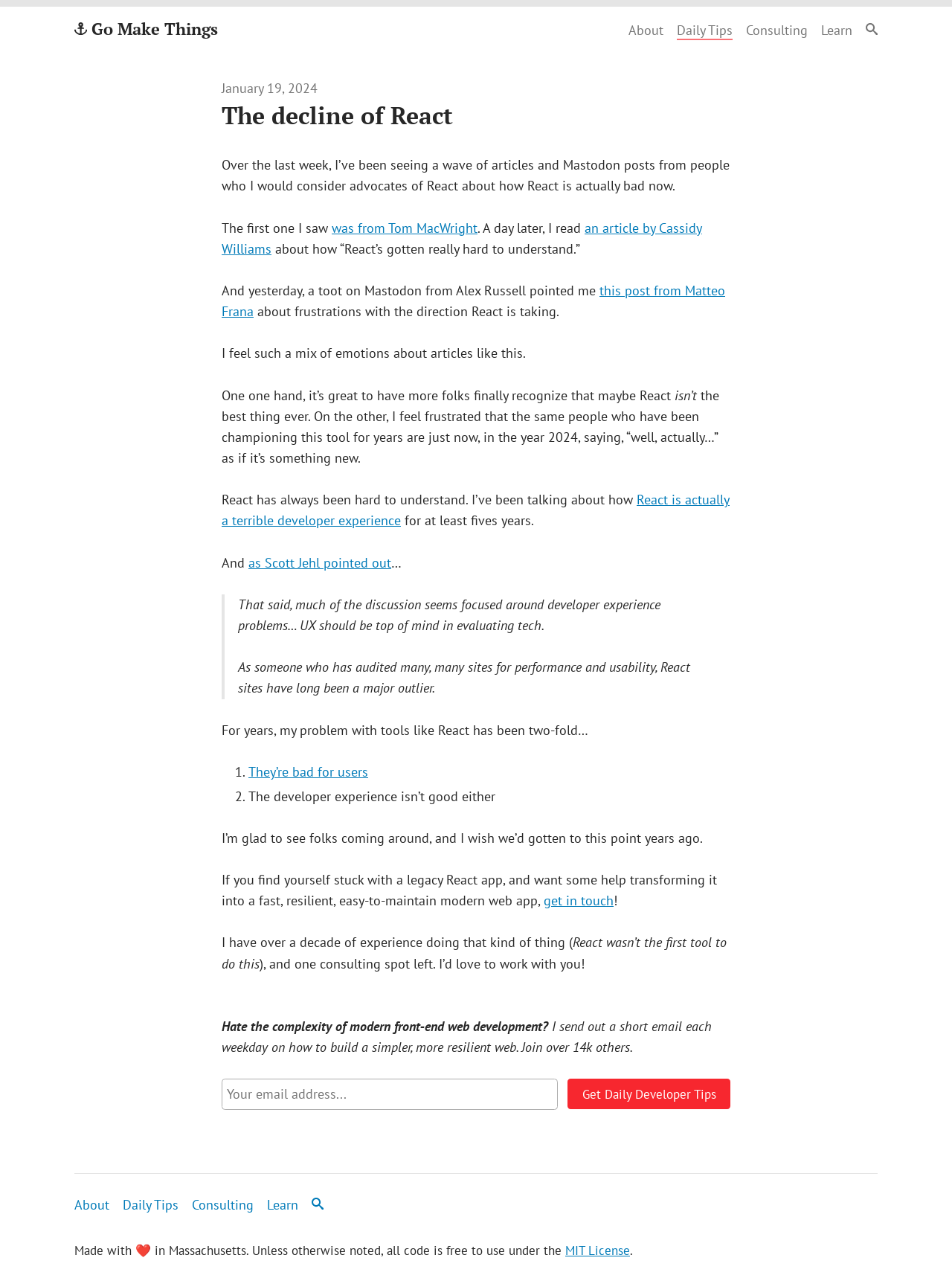Give a concise answer using one word or a phrase to the following question:
What is the purpose of the consulting spot mentioned?

Transforming legacy React apps